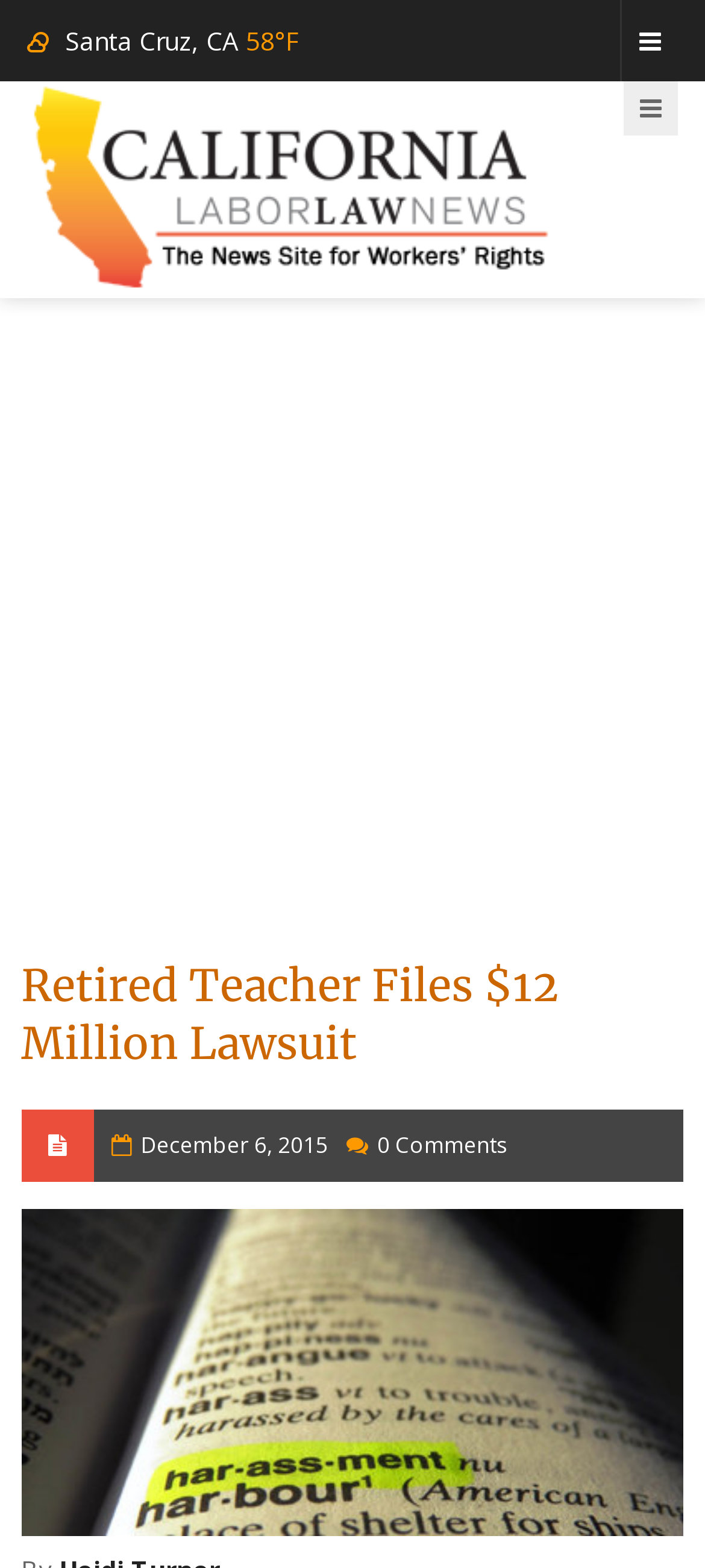Locate the bounding box of the user interface element based on this description: "0 Comments".

[0.535, 0.72, 0.72, 0.74]